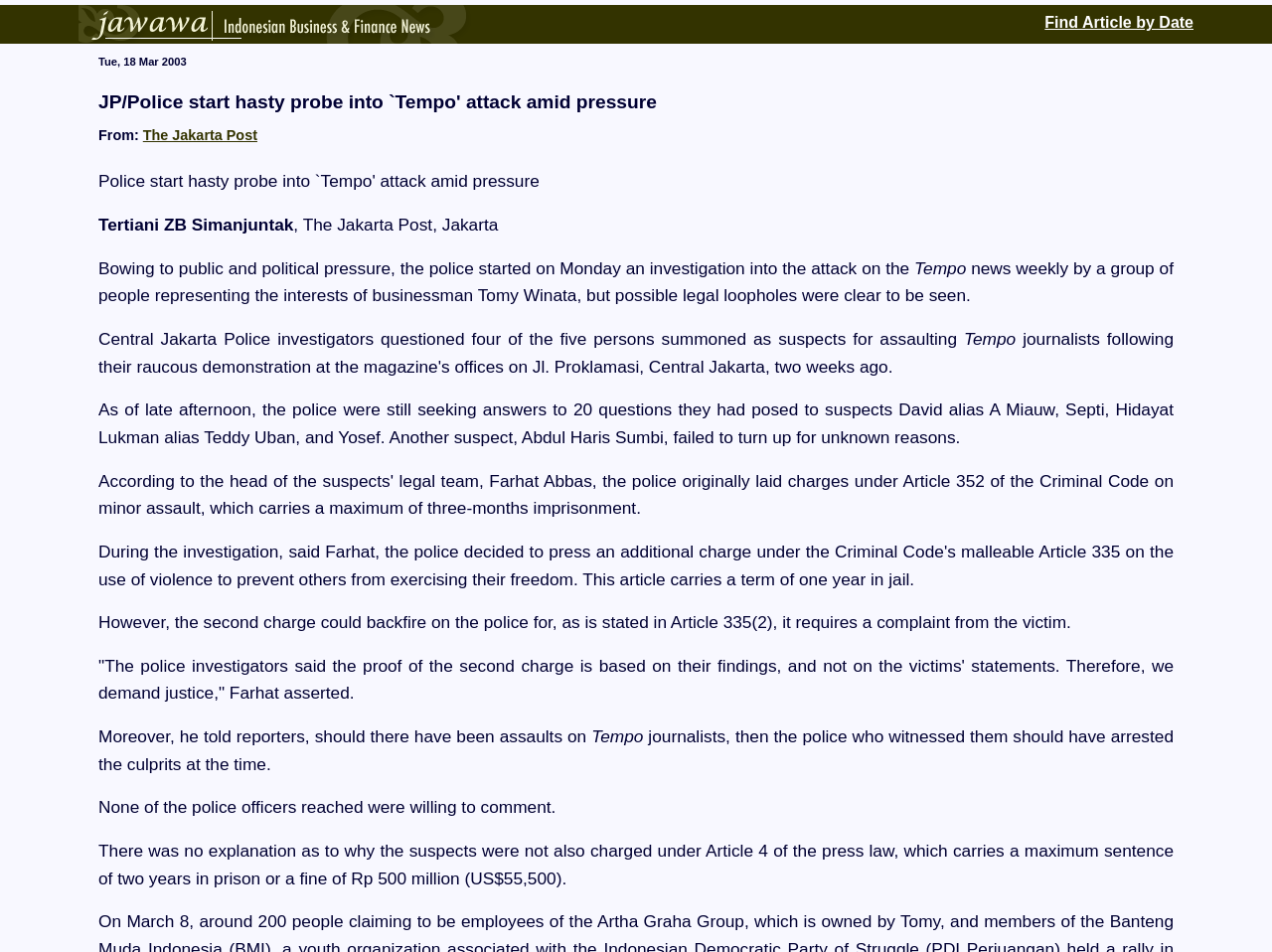Respond with a single word or phrase to the following question: What is the date of the article?

Tue, 18 Mar 2003